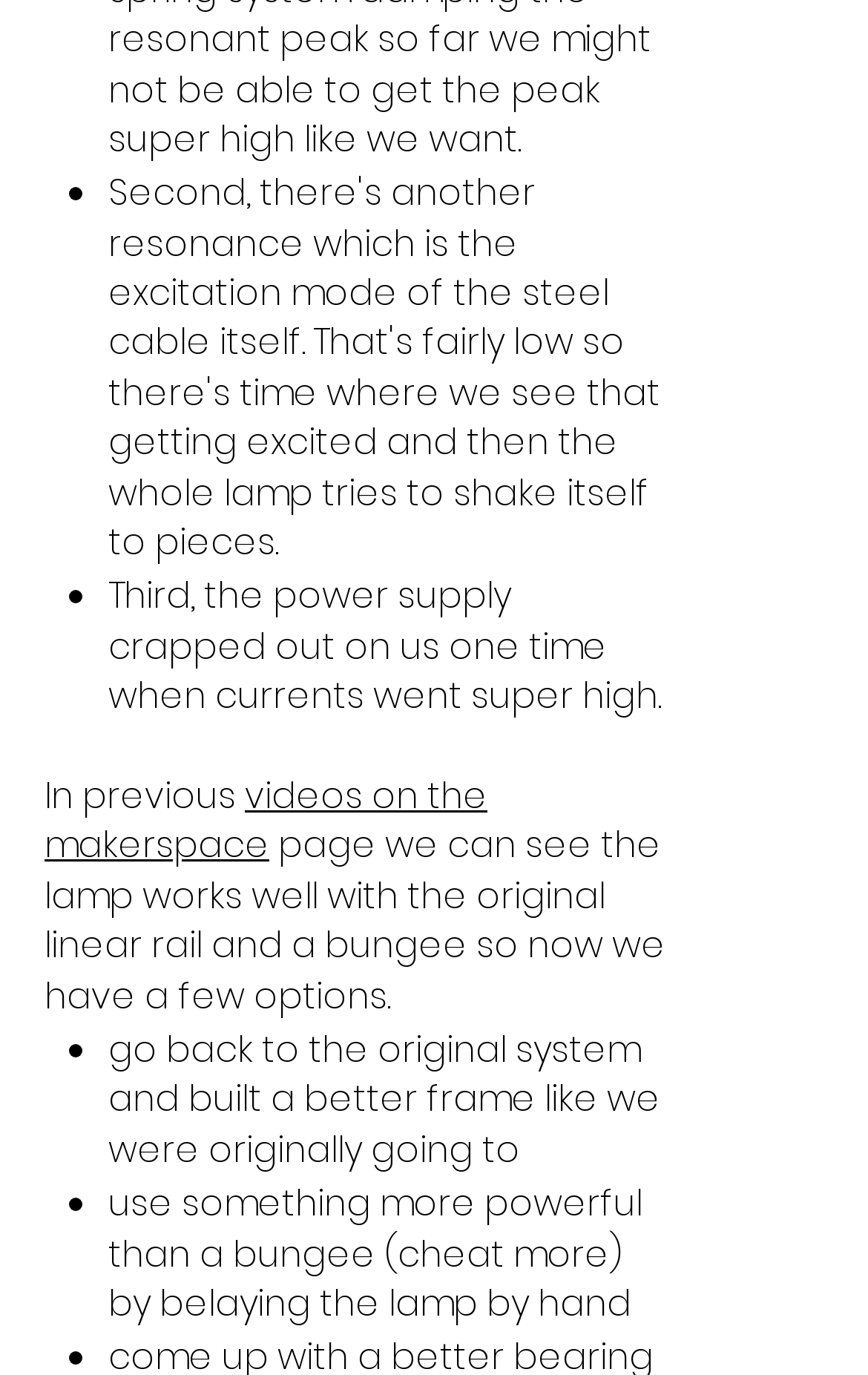What is the link in the text?
Please give a detailed and elaborate answer to the question.

The link in the text is 'videos on the makerspace', which is a reference to previous videos on the makerspace page.